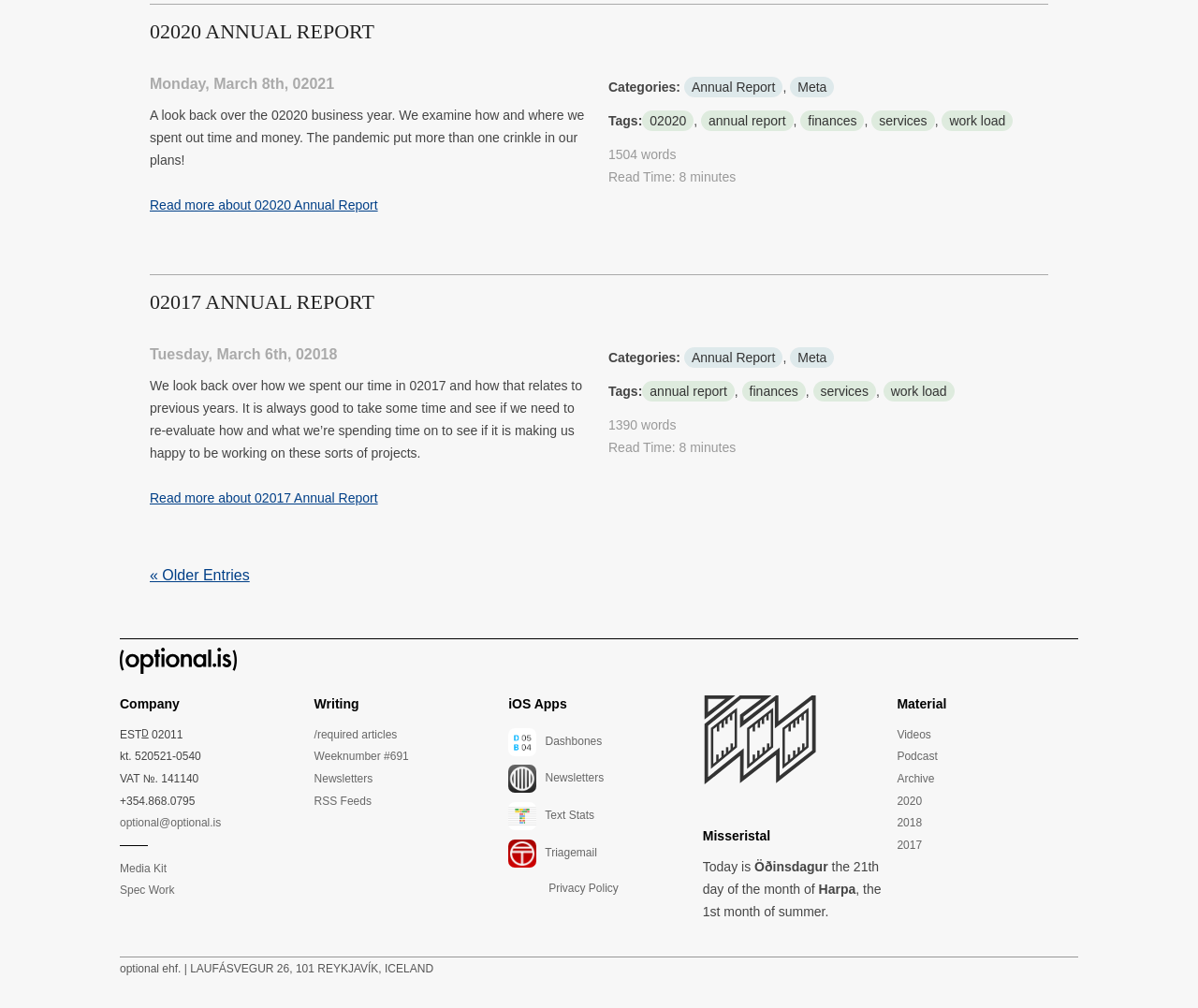Respond concisely with one word or phrase to the following query:
How many words are in the 2020 Annual Report?

1504